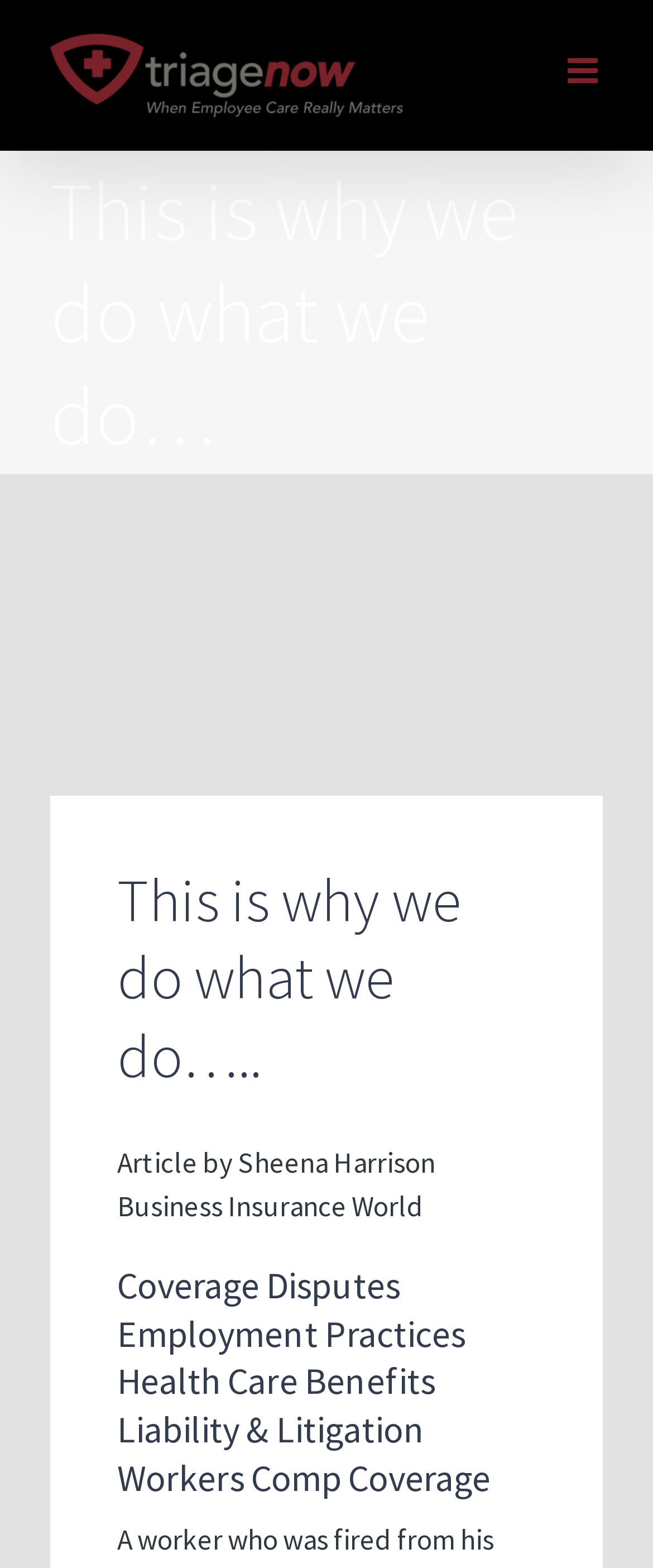Given the element description aria-label="Toggle mobile menu", predict the bounding box coordinates for the UI element in the webpage screenshot. The format should be (top-left x, top-left y, bottom-right x, bottom-right y), and the values should be between 0 and 1.

[0.869, 0.034, 0.923, 0.057]